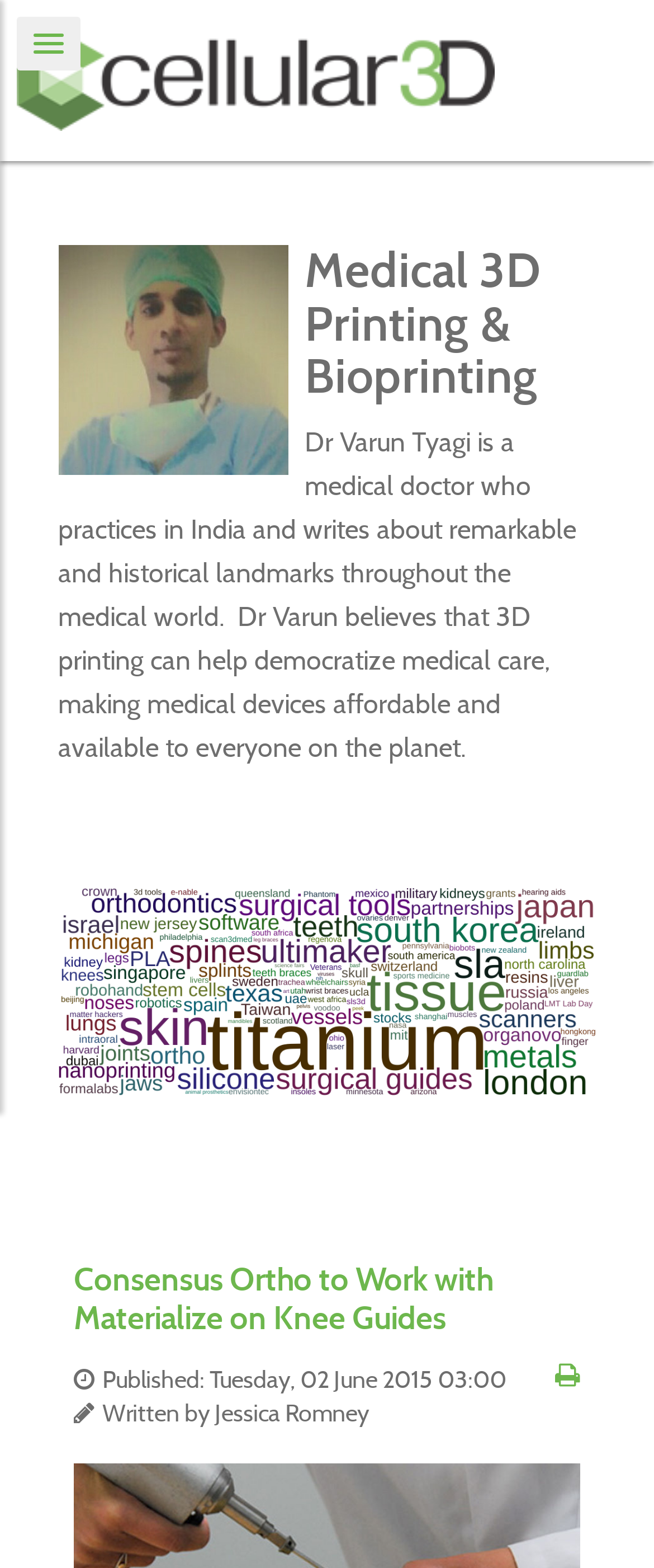Your task is to extract the text of the main heading from the webpage.

Medical 3D Printing & Bioprinting